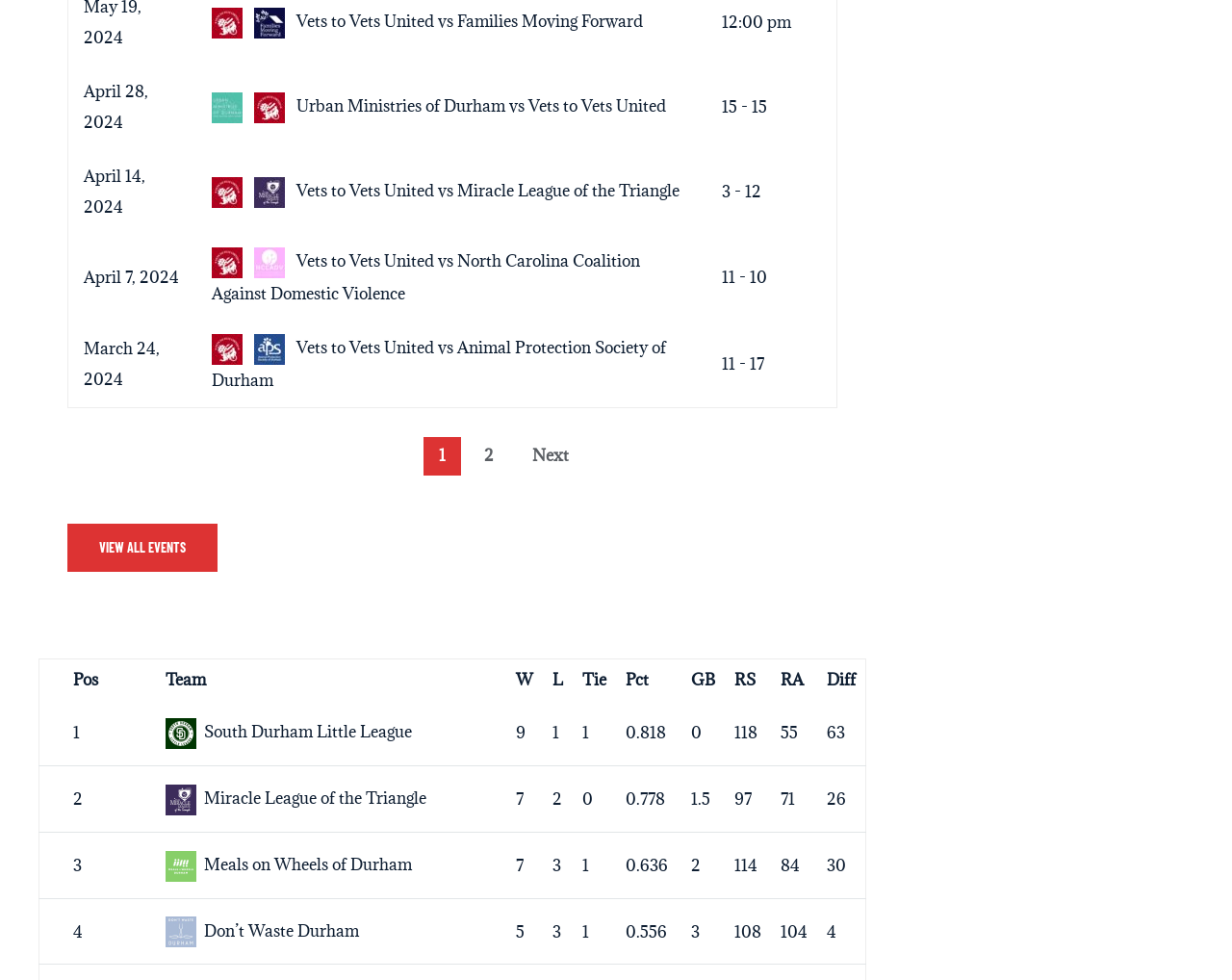Pinpoint the bounding box coordinates of the clickable area necessary to execute the following instruction: "View team details". The coordinates should be given as four float numbers between 0 and 1, namely [left, top, right, bottom].

[0.134, 0.804, 0.346, 0.825]